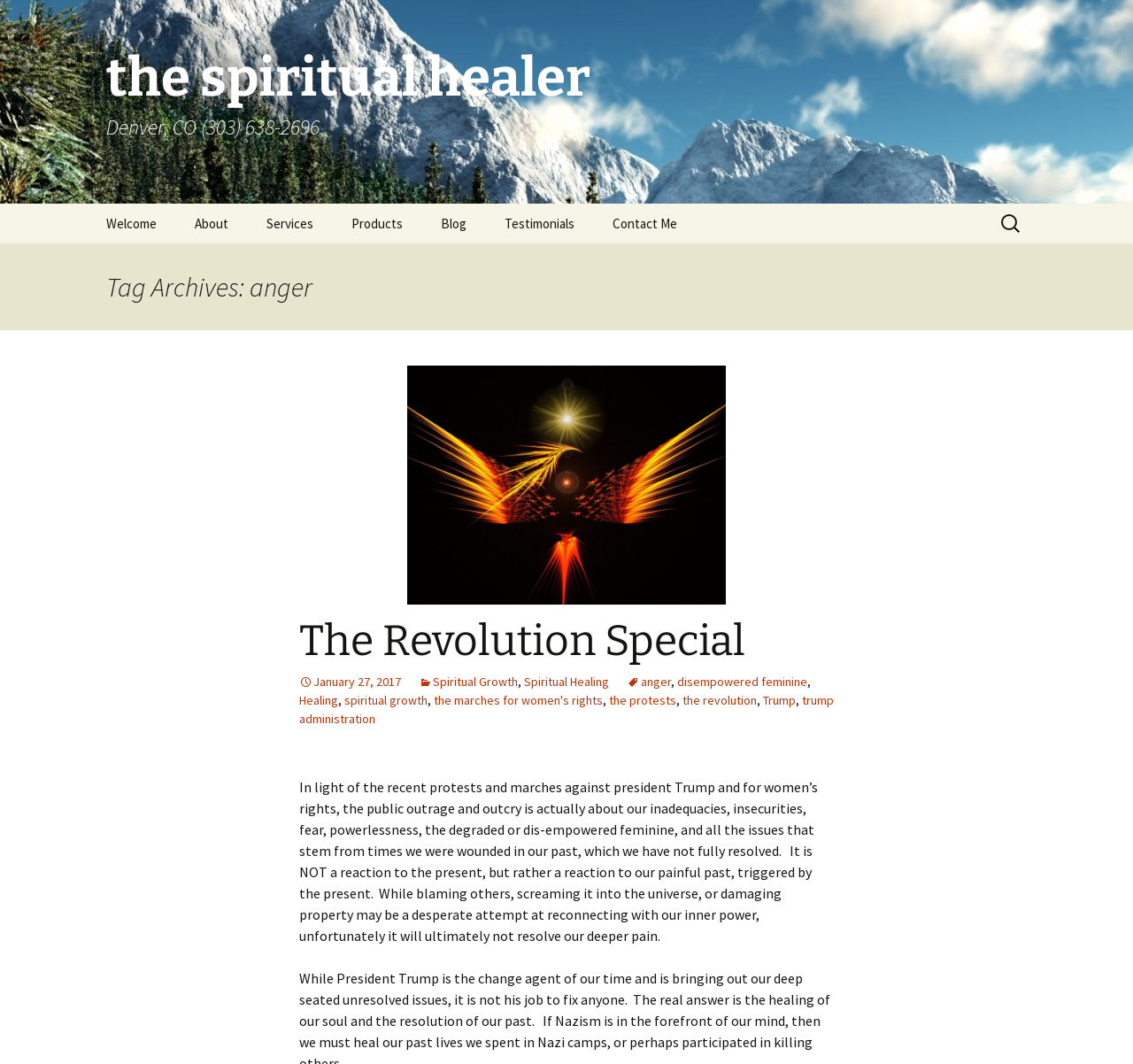Identify the bounding box coordinates for the region of the element that should be clicked to carry out the instruction: "Read the blog". The bounding box coordinates should be four float numbers between 0 and 1, i.e., [left, top, right, bottom].

[0.373, 0.191, 0.427, 0.229]